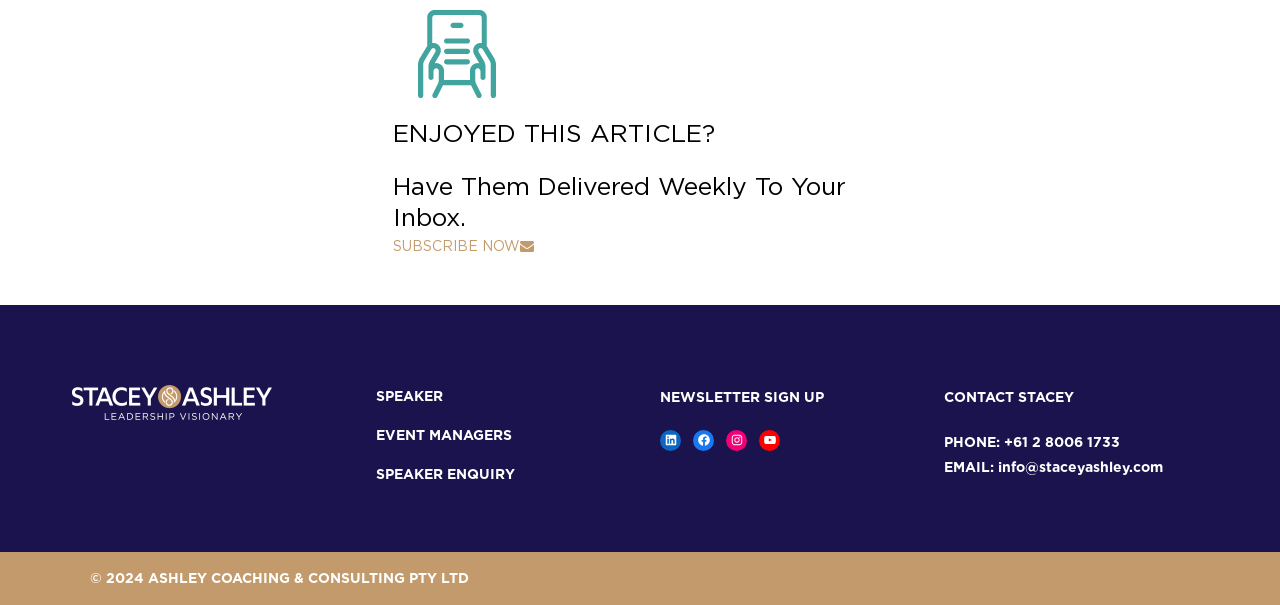Please find the bounding box coordinates of the section that needs to be clicked to achieve this instruction: "Subscribe to the newsletter".

[0.307, 0.393, 0.417, 0.419]